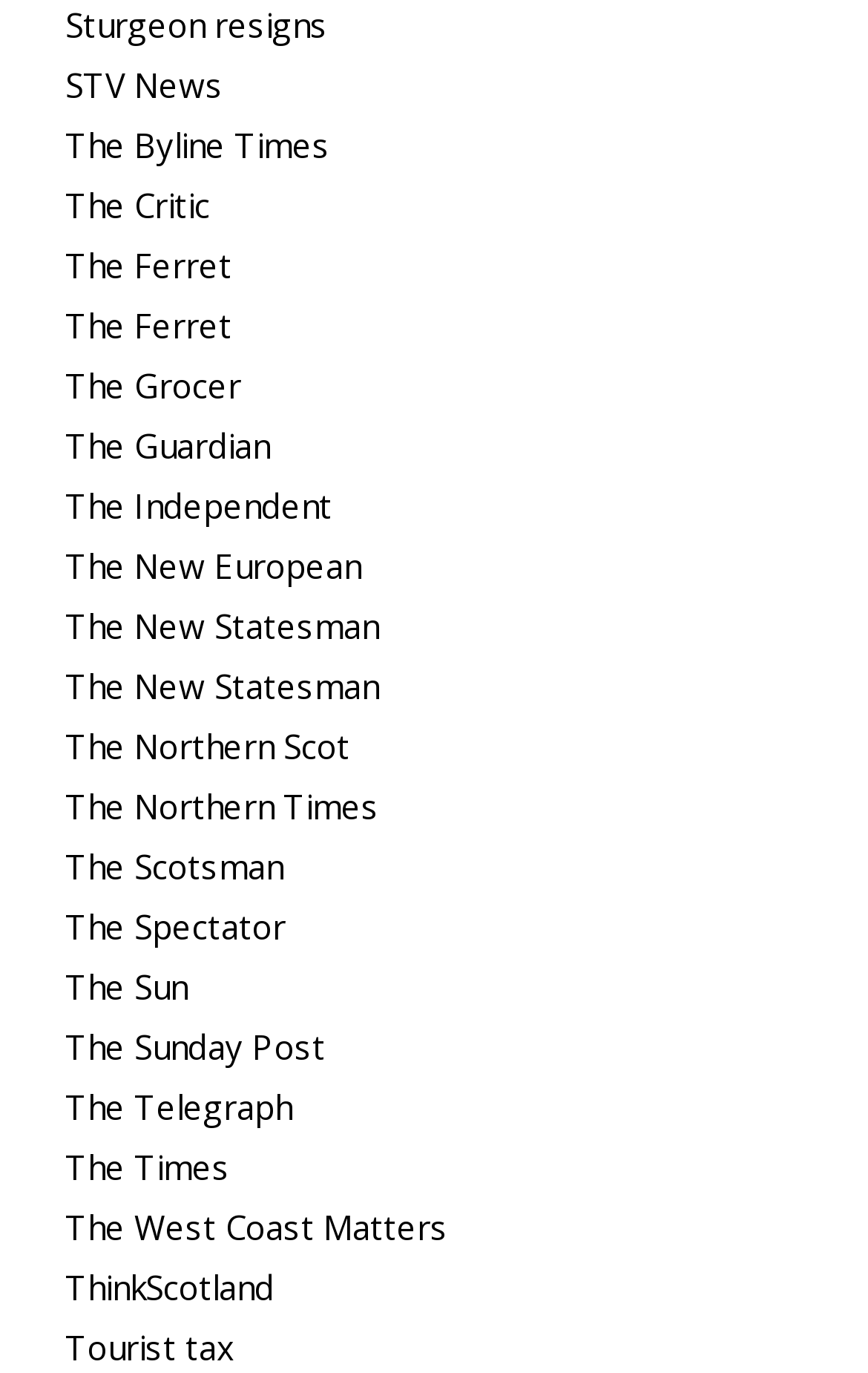Is The Guardian listed?
Using the visual information, answer the question in a single word or phrase.

Yes